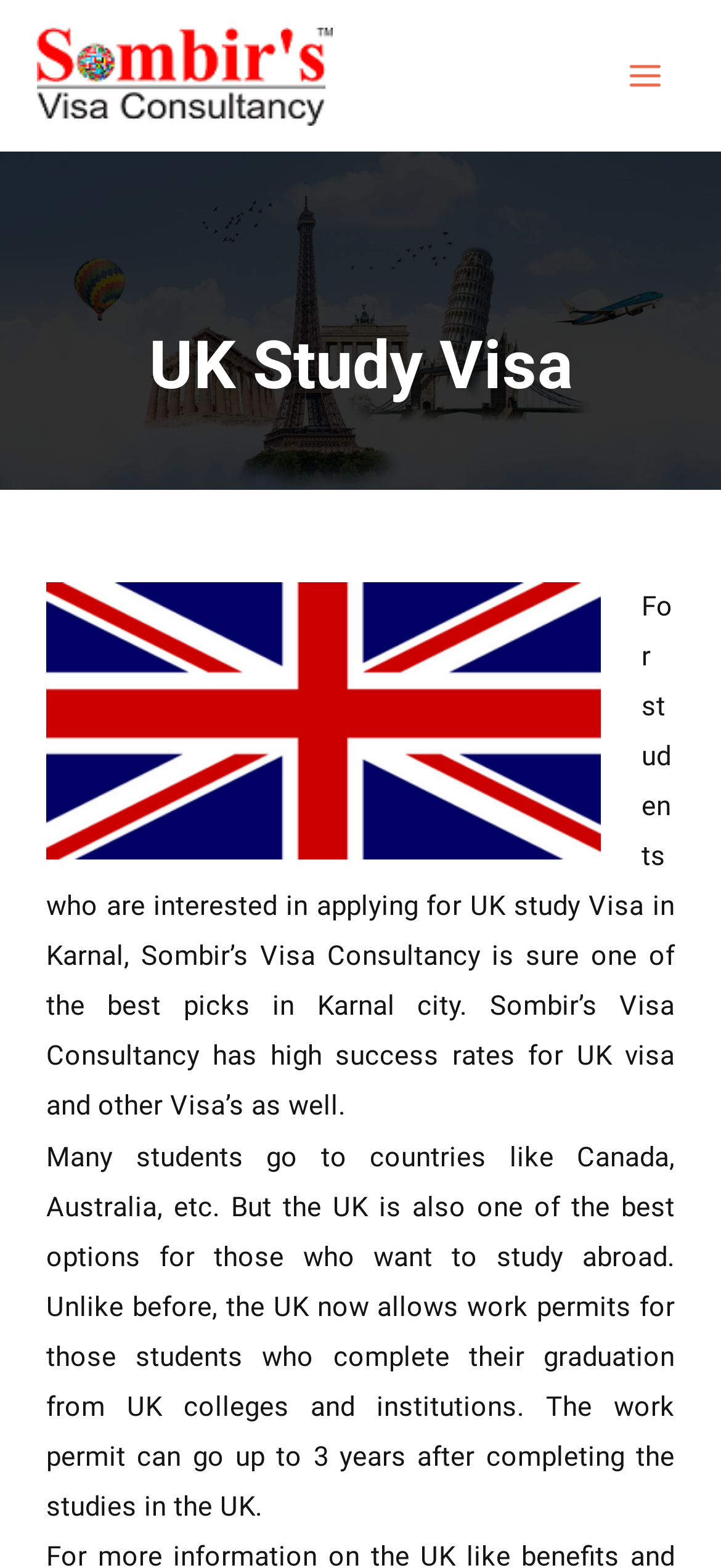Using the elements shown in the image, answer the question comprehensively: What is the consultancy's name?

The consultancy's name is mentioned in the link and image at the top of the webpage, which is 'Sombir's Visa Consultancy'.